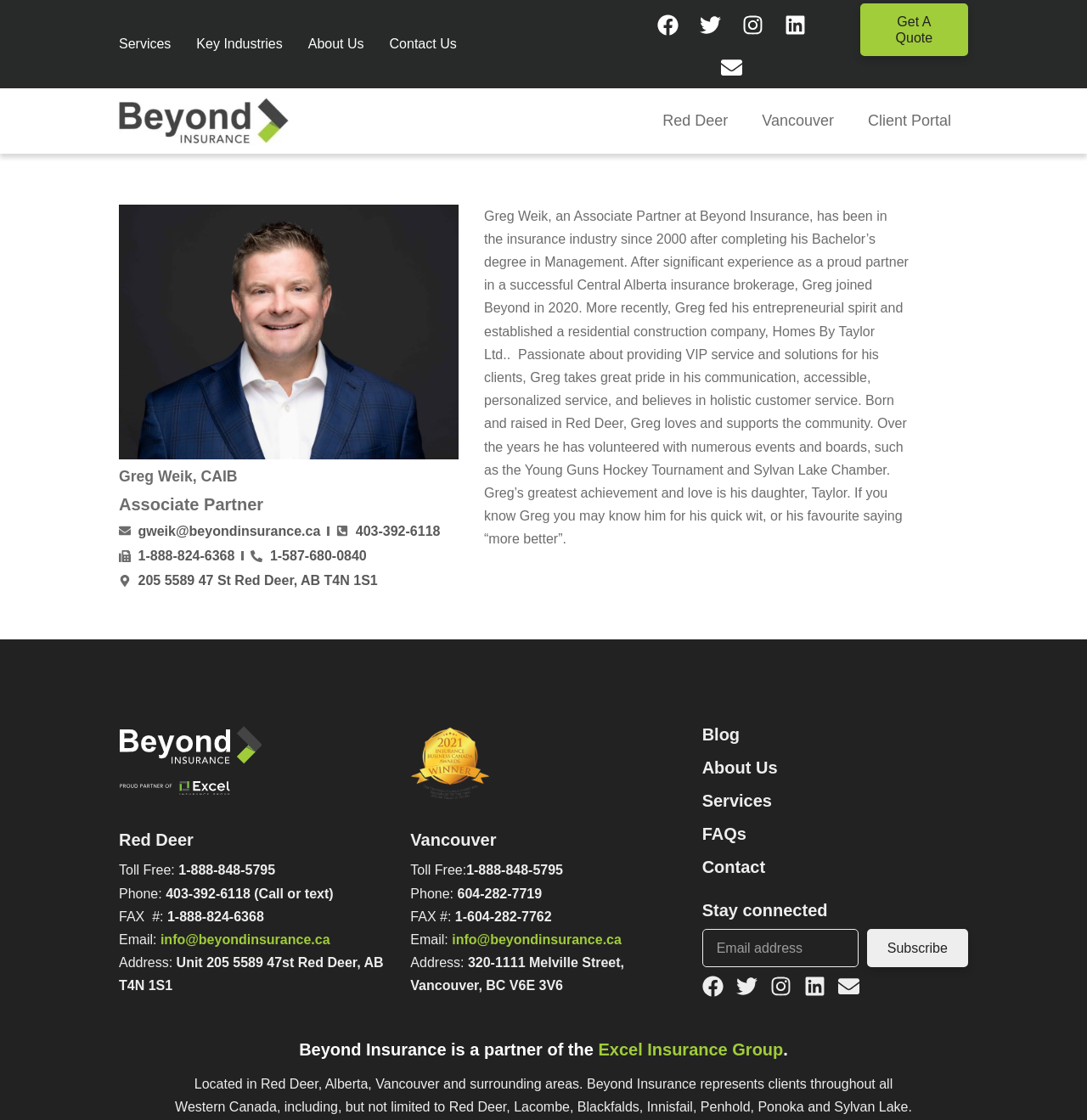Determine the bounding box coordinates of the region that needs to be clicked to achieve the task: "Click on the 'Get A Quote' link".

[0.791, 0.003, 0.891, 0.05]